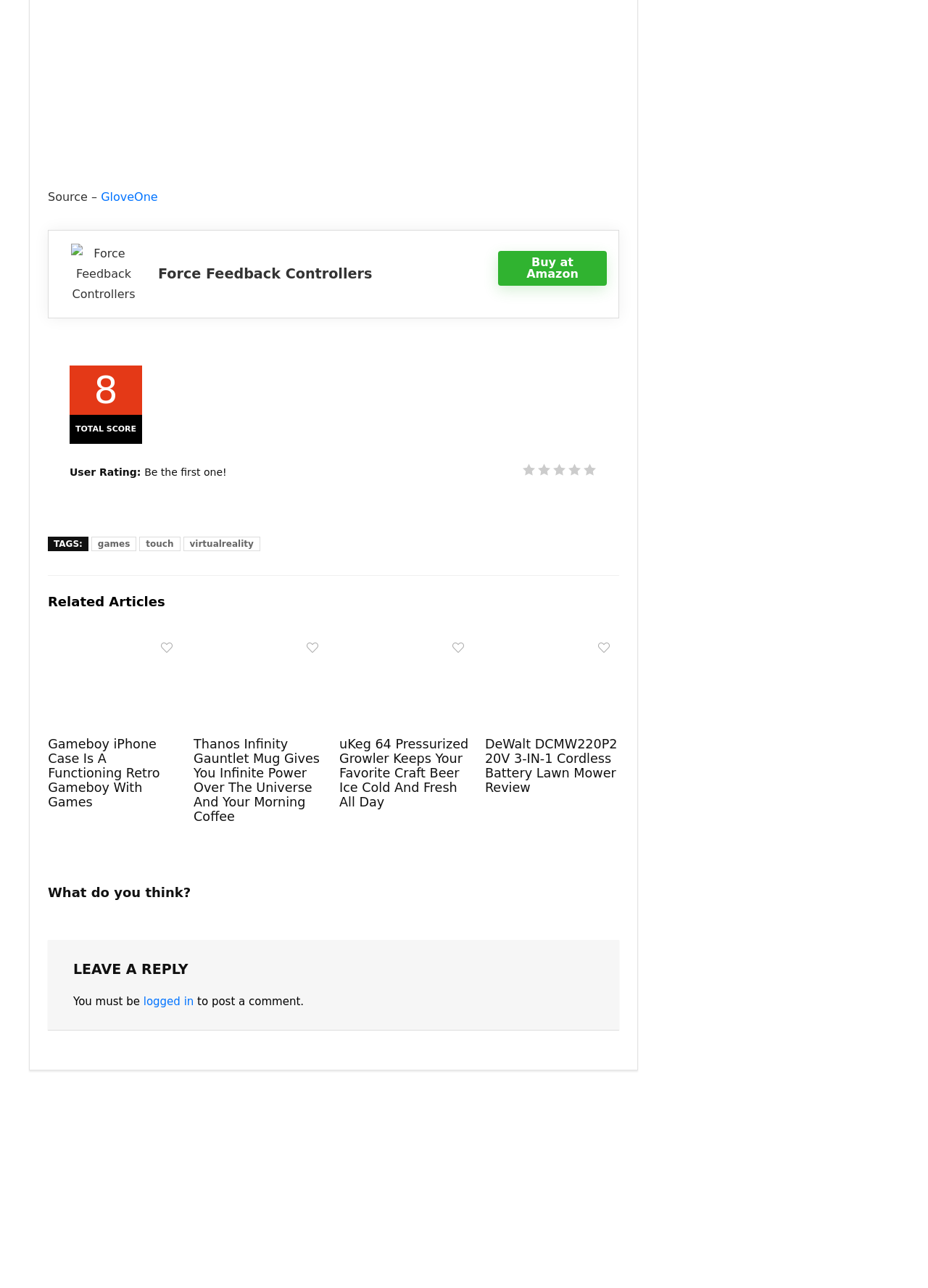Determine the bounding box coordinates of the clickable element to complete this instruction: "Click on the 'GloveOne' link". Provide the coordinates in the format of four float numbers between 0 and 1, [left, top, right, bottom].

[0.109, 0.147, 0.17, 0.158]